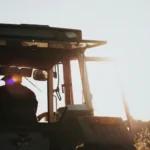Depict the image with a detailed narrative.

The image captures a silhouette of a tractor, basking in the warm glow of the setting sun. The operator, visible inside the cabin, appears focused on the task ahead, embodying a moment of tranquility amidst a busy farming day. This scene reflects the crucial role of agricultural machinery in modern farming practices, highlighting the blend of technology and nature as farmers work to enhance productivity. The backdrop of the sunset adds a serene yet industrious ambiance, showcasing the dedication and hard work characteristic of the agricultural profession.